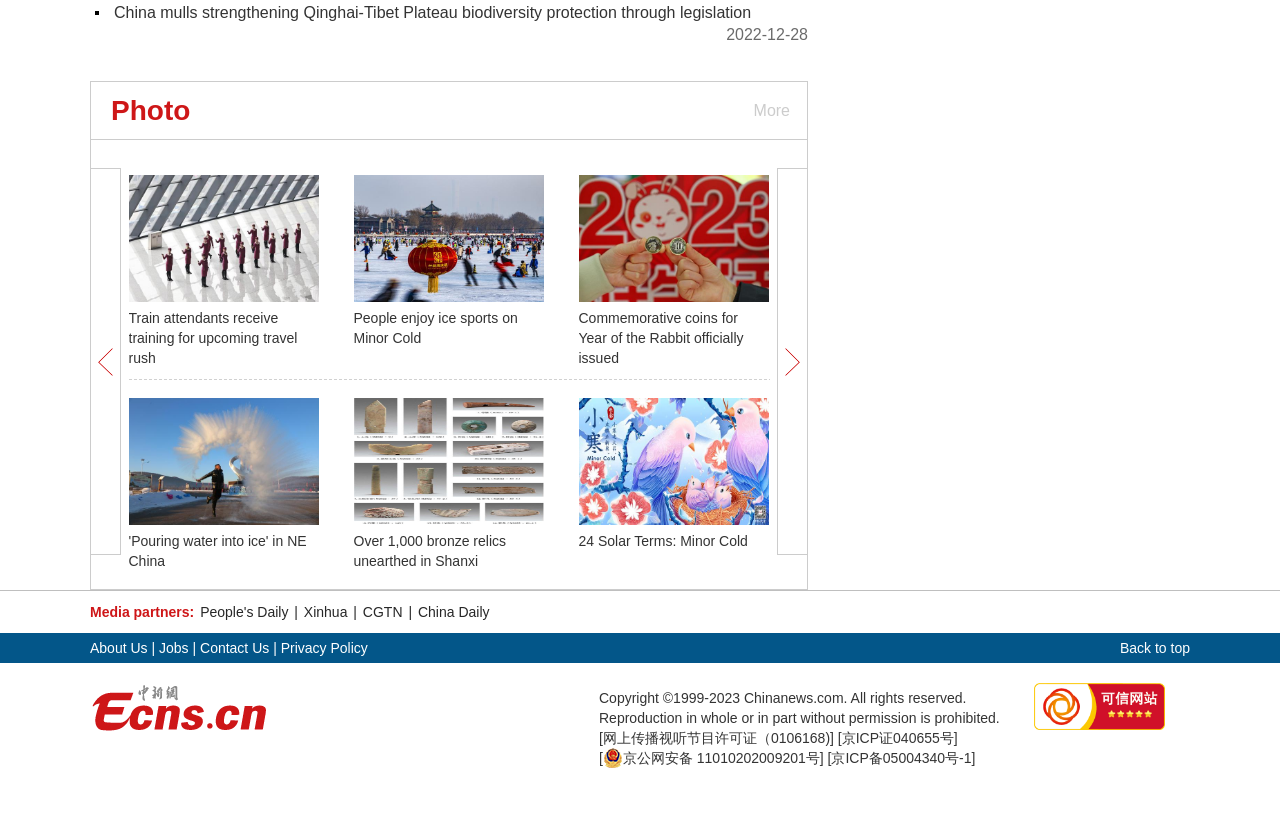Show me the bounding box coordinates of the clickable region to achieve the task as per the instruction: "Read 'People enjoy ice sports on Minor Cold'".

[0.276, 0.348, 0.425, 0.366]